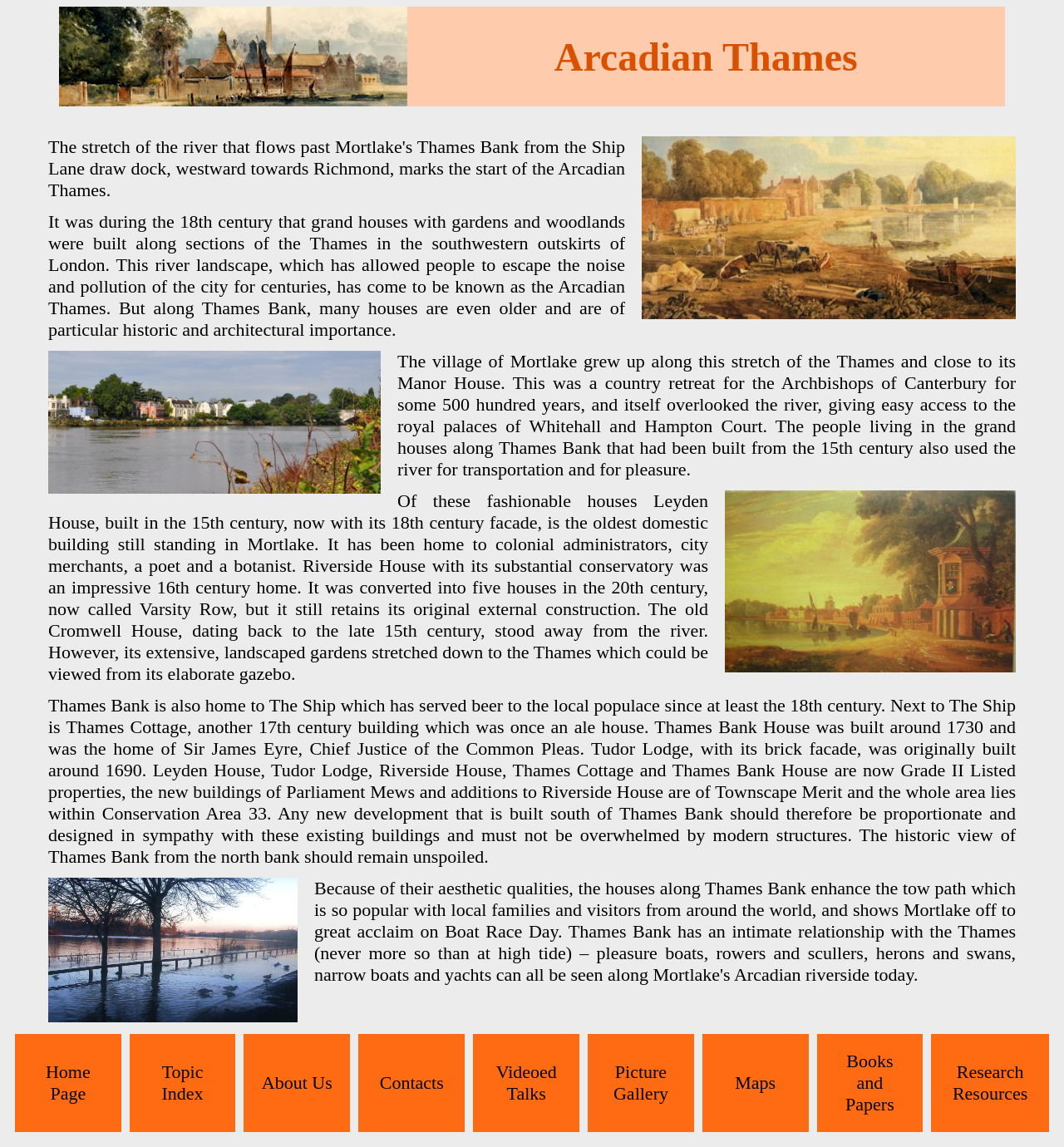Find the bounding box coordinates for the element that must be clicked to complete the instruction: "view the image Arcadian 1". The coordinates should be four float numbers between 0 and 1, indicated as [left, top, right, bottom].

[0.603, 0.119, 0.955, 0.278]